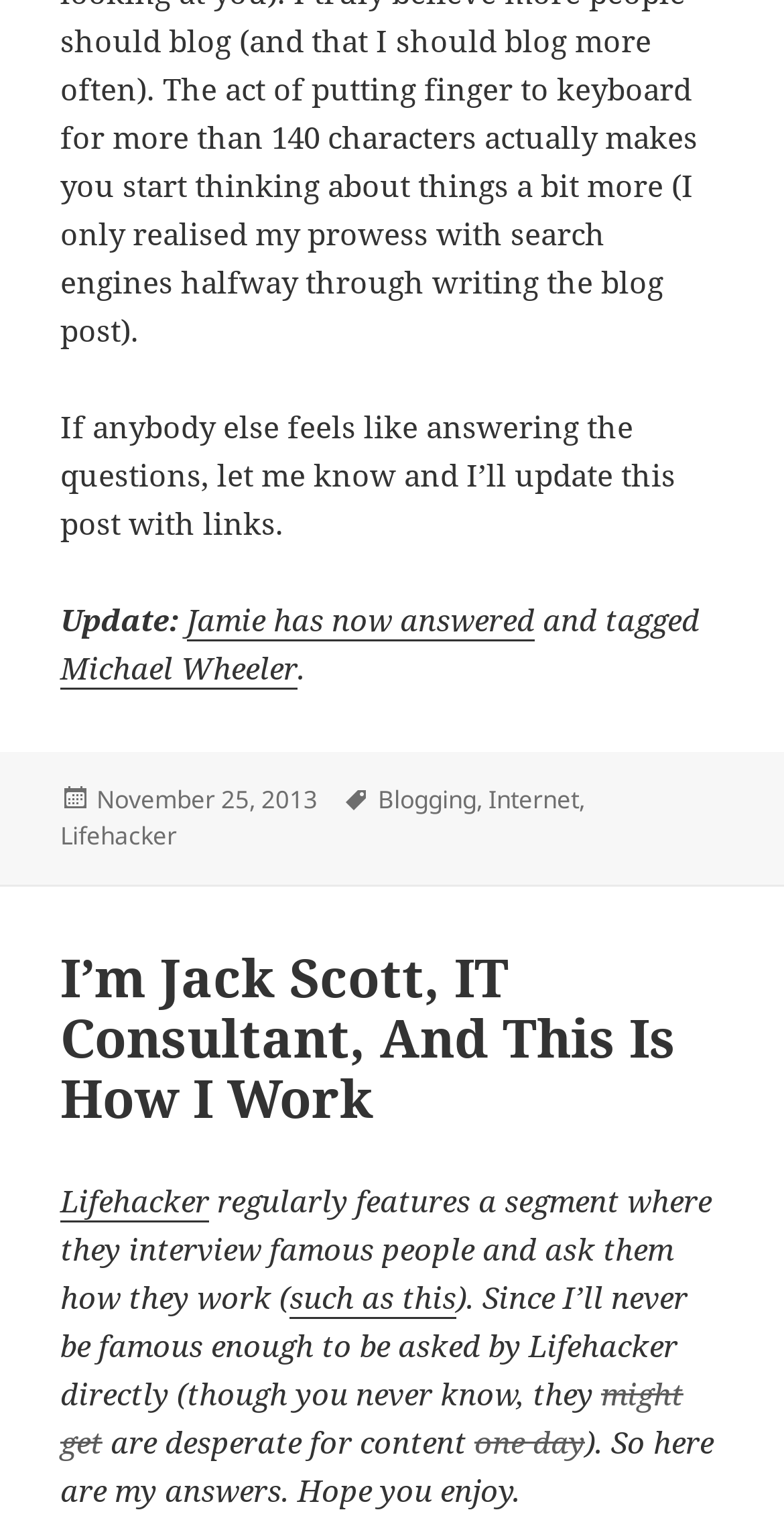What is the category of the post?
Could you answer the question with a detailed and thorough explanation?

The answer can be found in the footer section of the webpage, where it says 'Tags: Blogging, Internet, Lifehacker', indicating the categories or tags associated with the post.